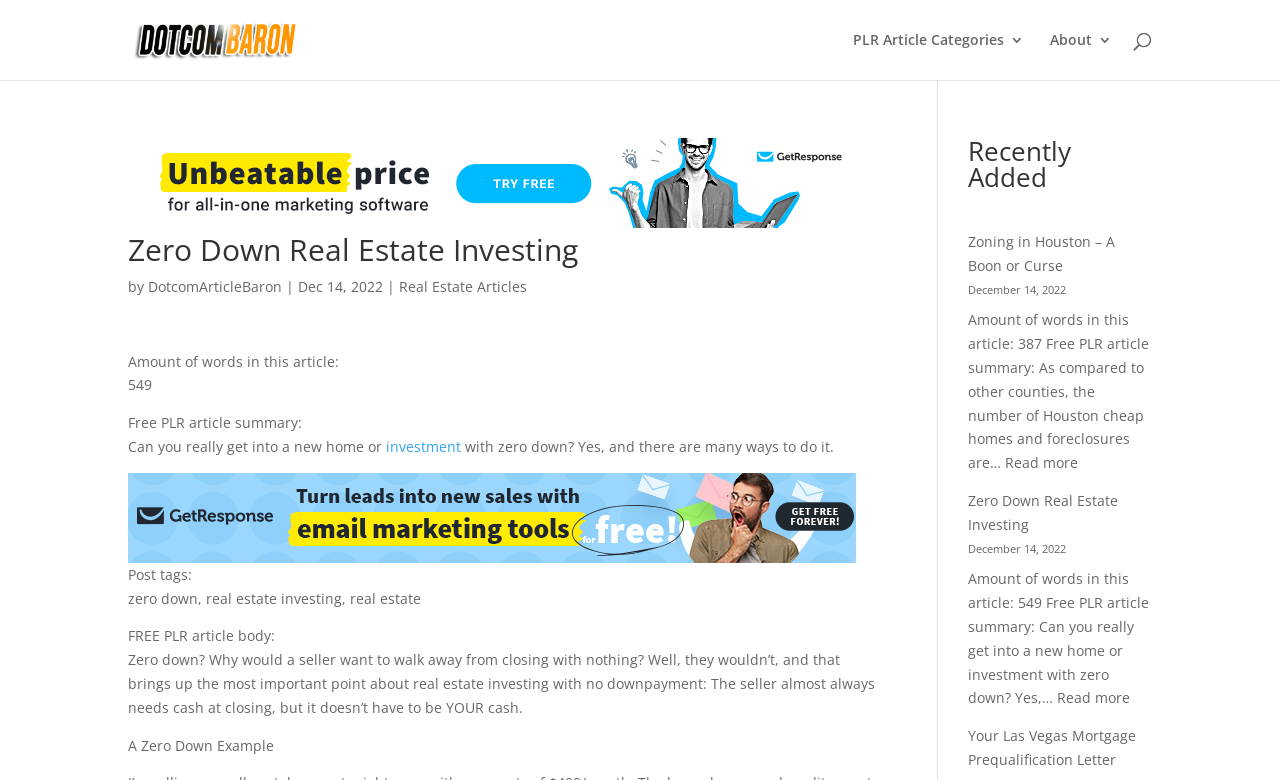Identify the bounding box coordinates for the element that needs to be clicked to fulfill this instruction: "Visit the 'About' page". Provide the coordinates in the format of four float numbers between 0 and 1: [left, top, right, bottom].

[0.82, 0.042, 0.869, 0.103]